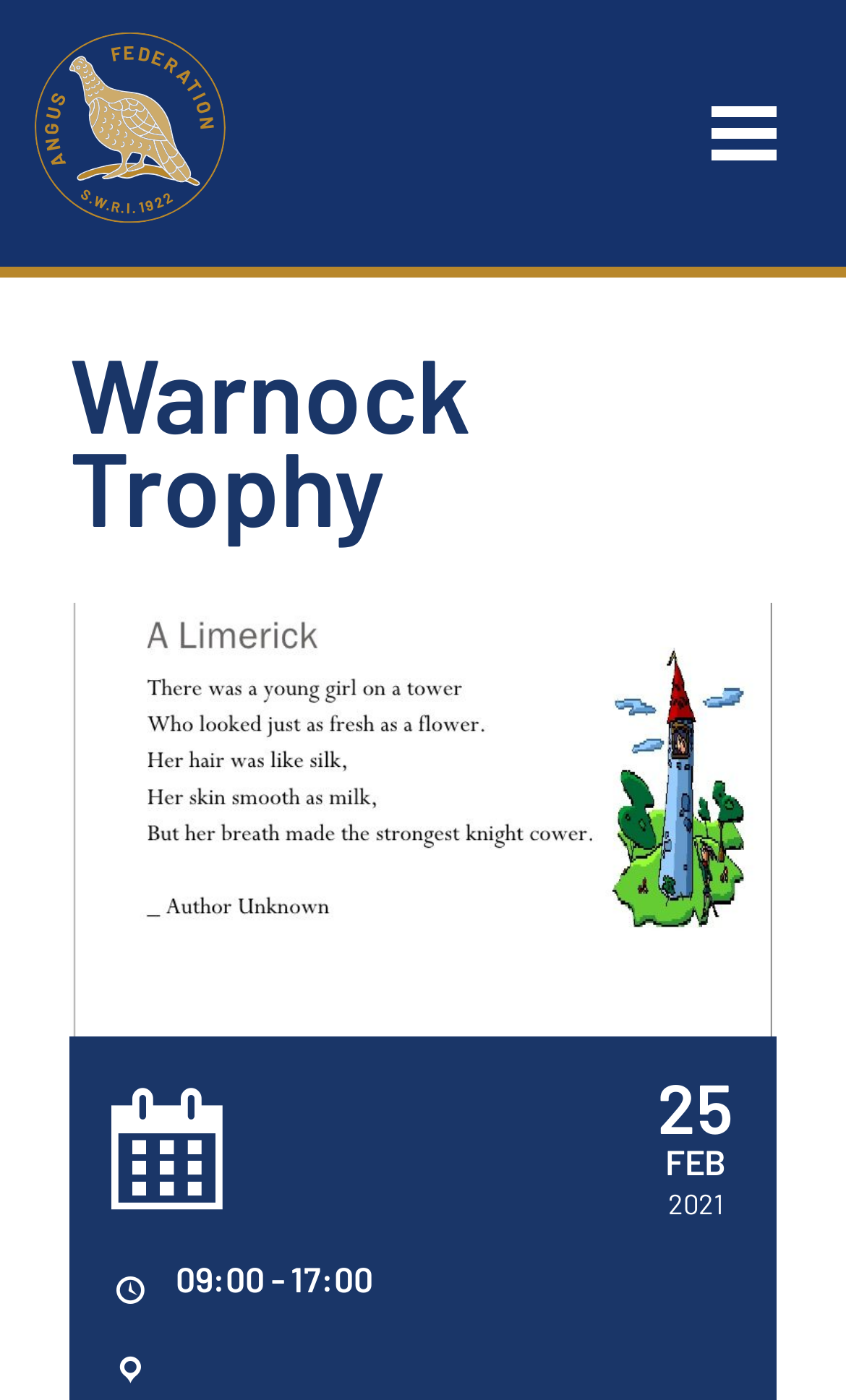Answer with a single word or phrase: 
Is there a primary menu on the webpage?

Yes